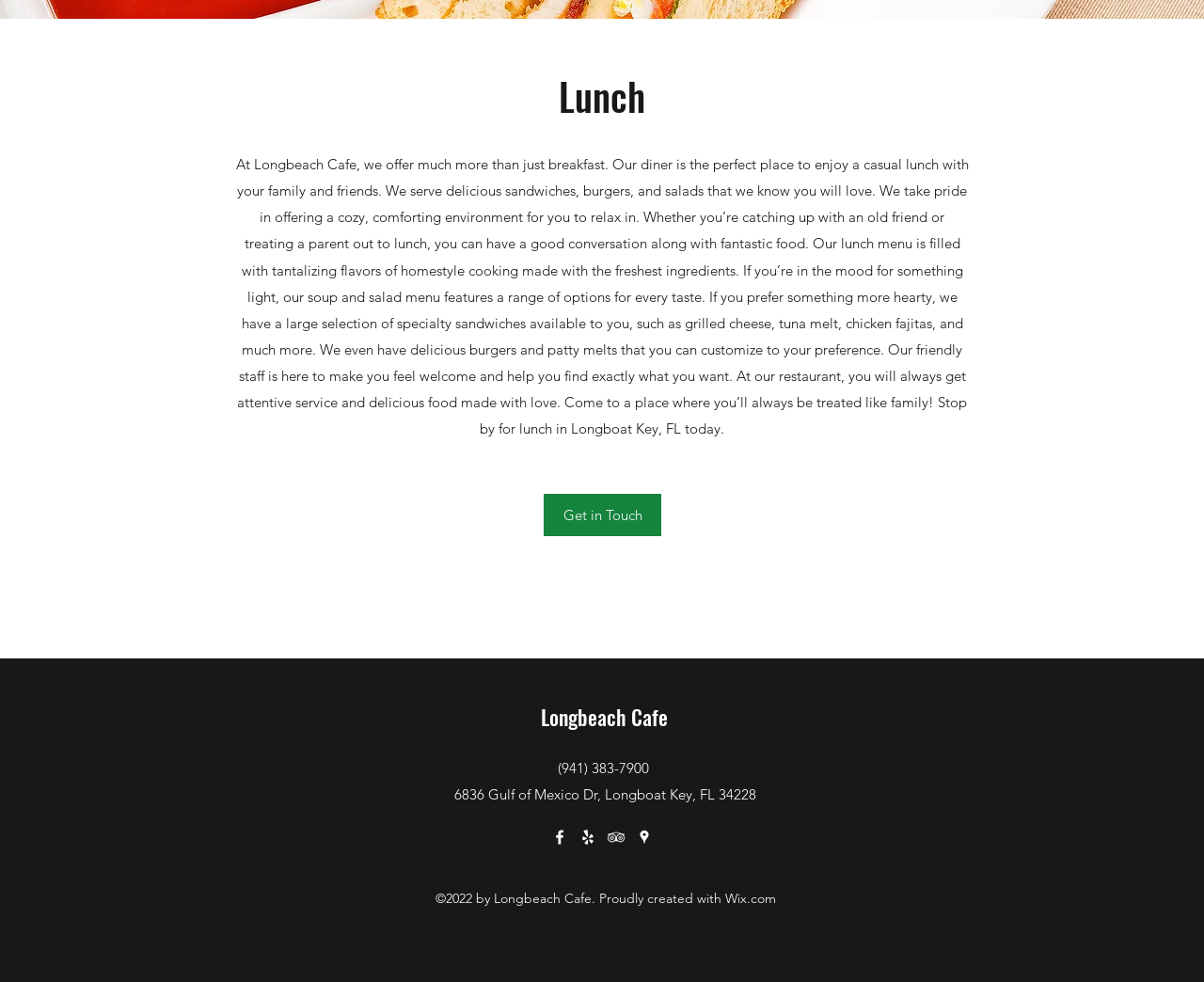Mark the bounding box of the element that matches the following description: "Get in Touch".

[0.452, 0.503, 0.549, 0.546]